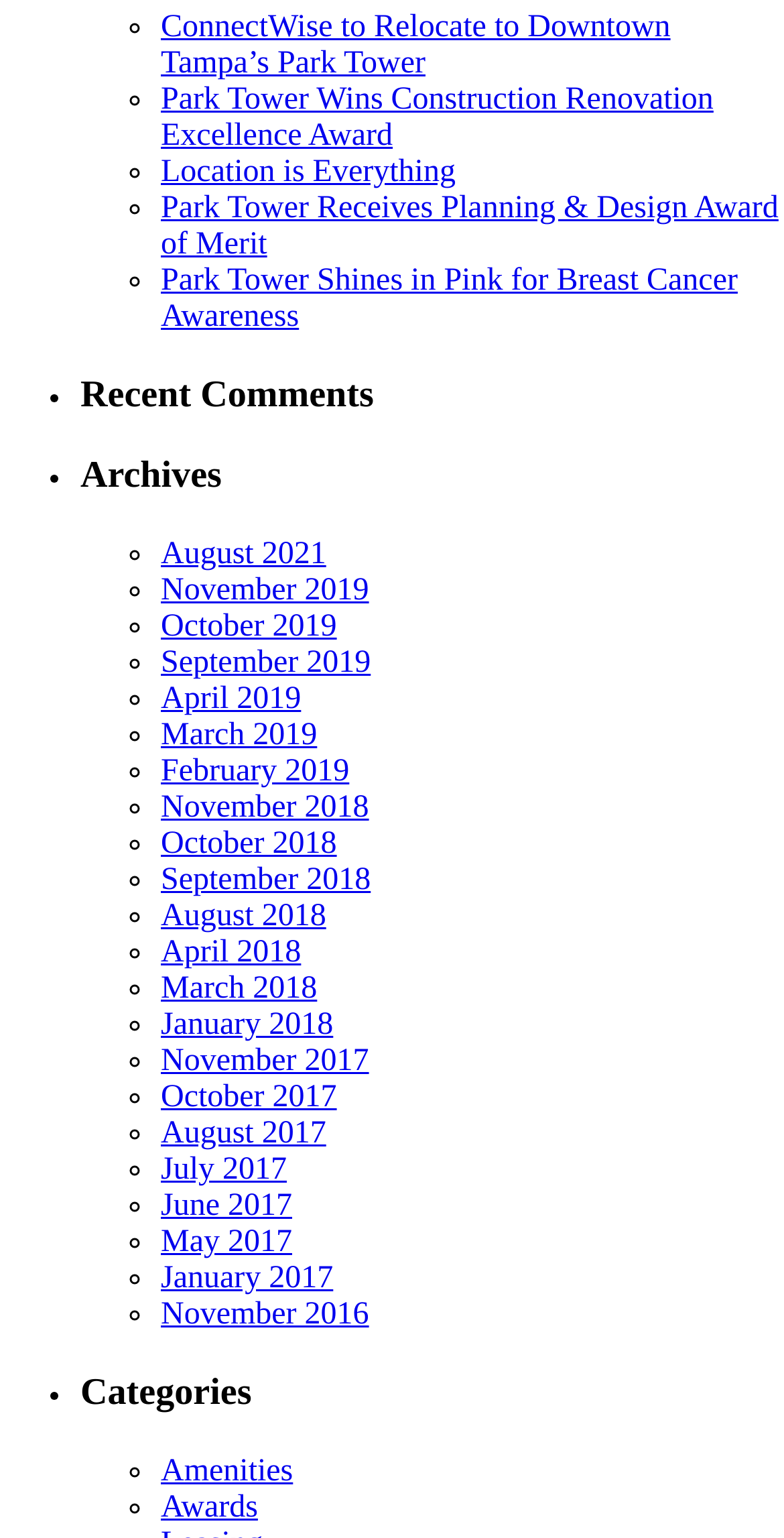Provide a brief response using a word or short phrase to this question:
What is the format of the links in the 'Archives' section?

Month and Year